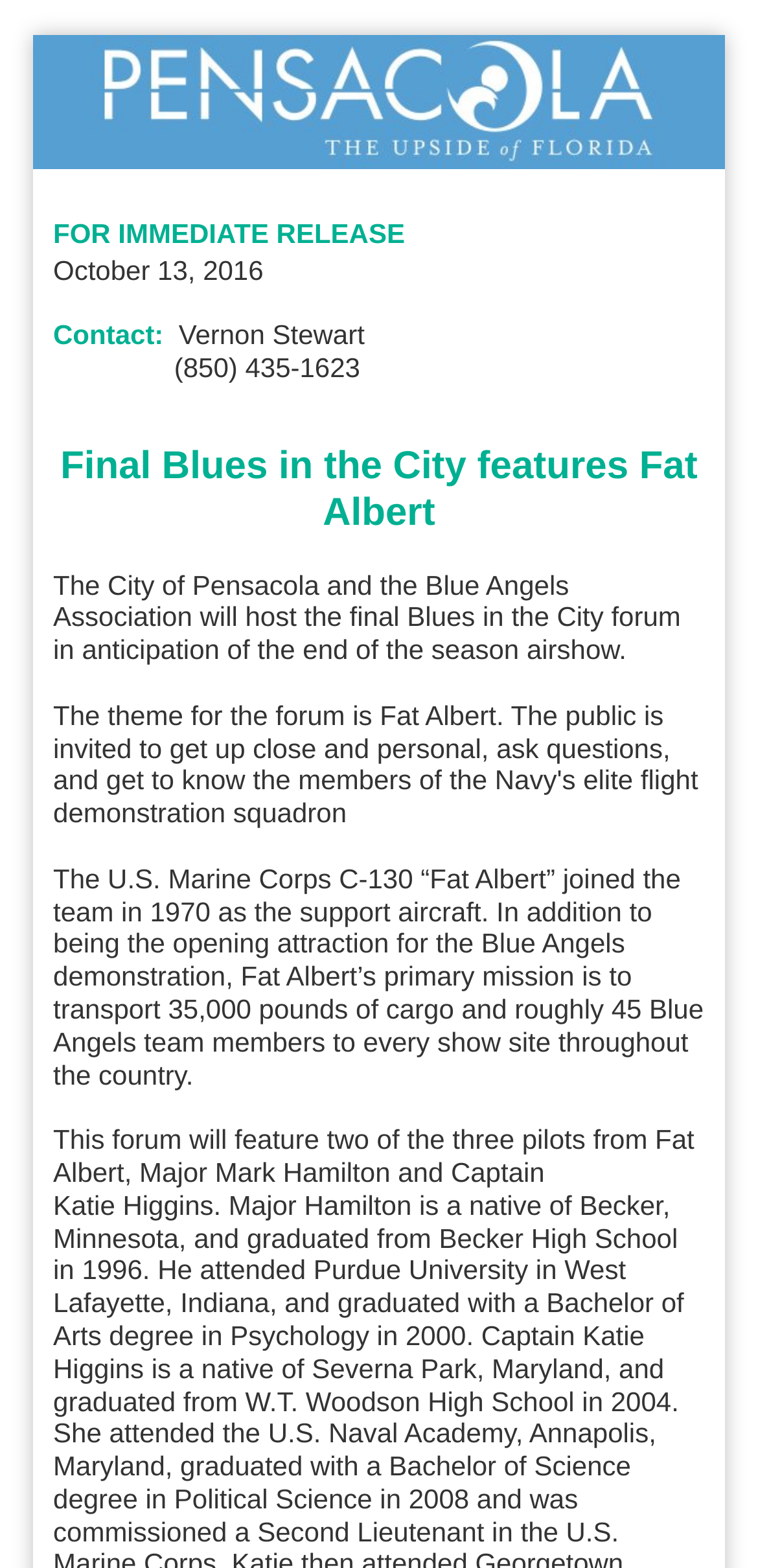Using the elements shown in the image, answer the question comprehensively: What is the primary mission of Fat Albert?

I found the answer by examining the webpage content, particularly the section that describes Fat Albert's primary mission. According to the text, Fat Albert's primary mission is to transport 35,000 pounds of cargo and roughly 45 Blue Angels team members to every show site throughout the country.